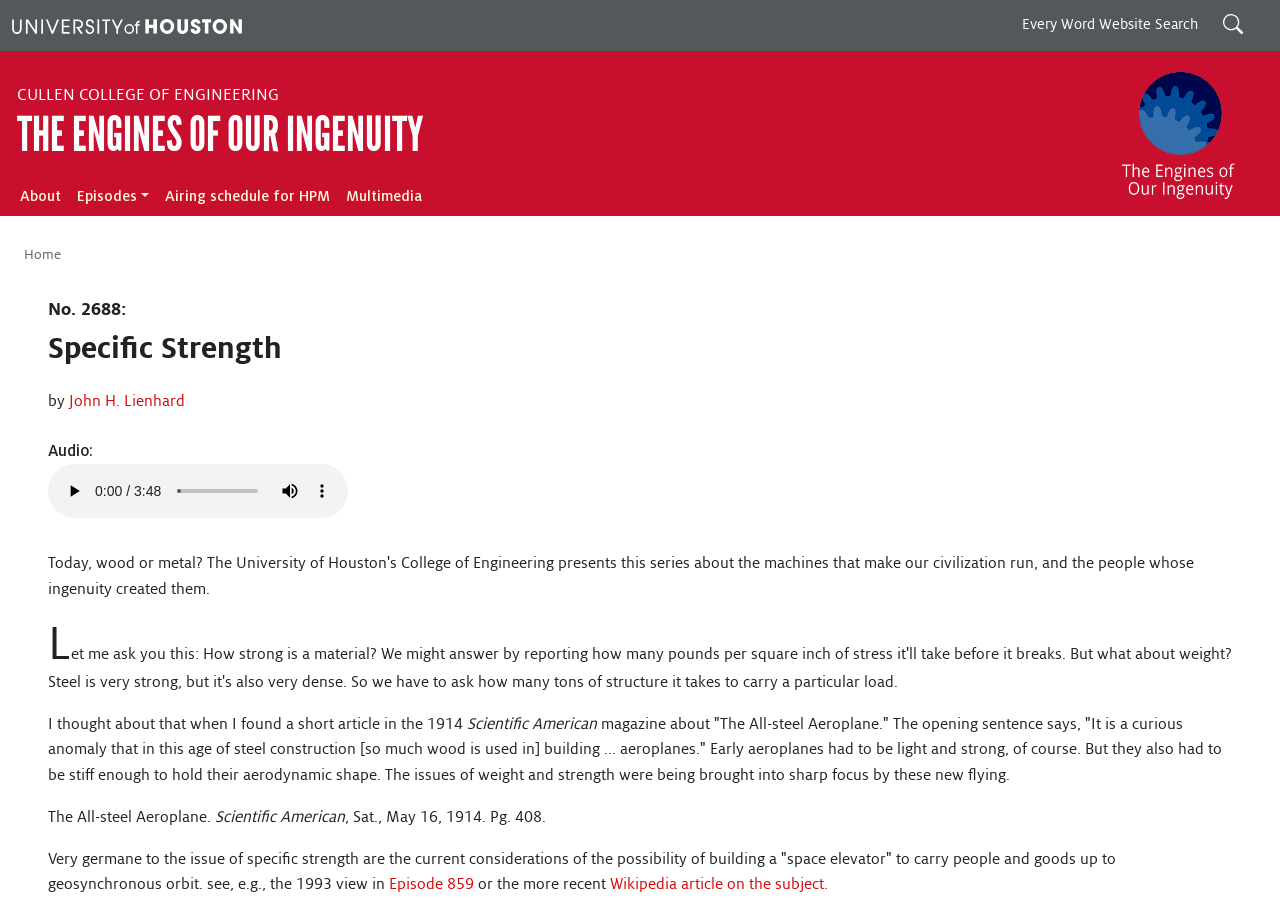Offer a comprehensive description of the webpage’s content and structure.

This webpage is about the "Specific Strength" episode of "The Engines of Our Ingenuity" series, presented by the University of Houston's College of Engineering. At the top, there is a banner with a University of Houston logo and a search bar on the right side. Below the banner, there are three main sections: a navigation menu, a complementary section, and the main content area.

The navigation menu has links to "About", "Episodes", "Airing schedule for HPM", and "Multimedia". The complementary section is a narrow column that spans the entire height of the page, but its content is not immediately clear.

The main content area is divided into two parts. The top part has a breadcrumb navigation with links to "Home" and the current episode, "Specific Strength". Below the breadcrumb, there is an audio player with play, mute, and time scrubber controls. The audio player is accompanied by a brief description of the episode, including the title, author, and a short summary.

The main content of the episode is a long article that discusses the use of wood and metal in engineering, specifically in the context of aeroplanes and space elevators. The article is divided into several paragraphs, with links to related episodes and external resources, such as Wikipedia articles. There are no images in the main content area, but there is an image of the "The Engines of Our Ingenuity" logo in the top-right corner of the page.